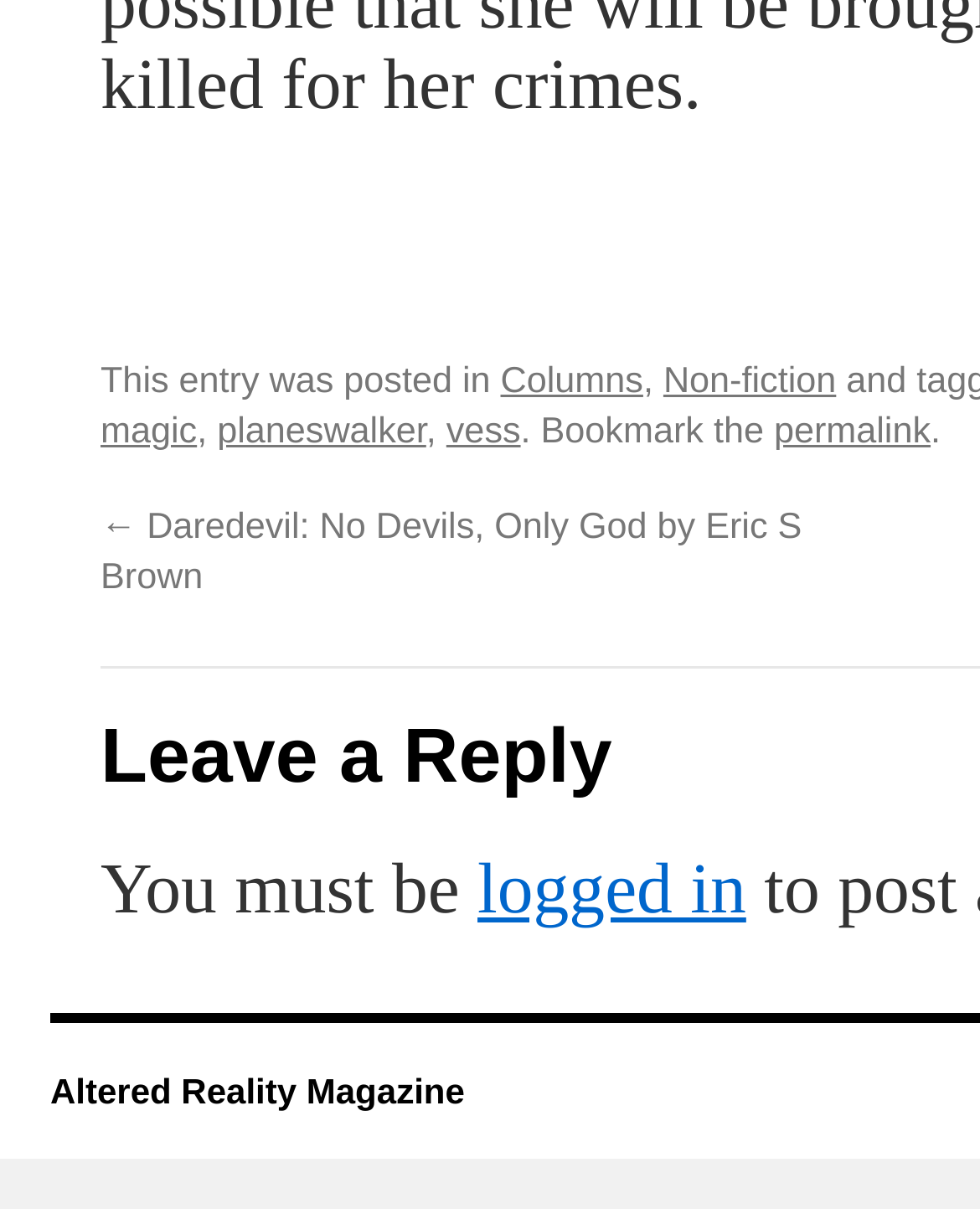What is the permalink for?
Based on the image, give a one-word or short phrase answer.

the entry